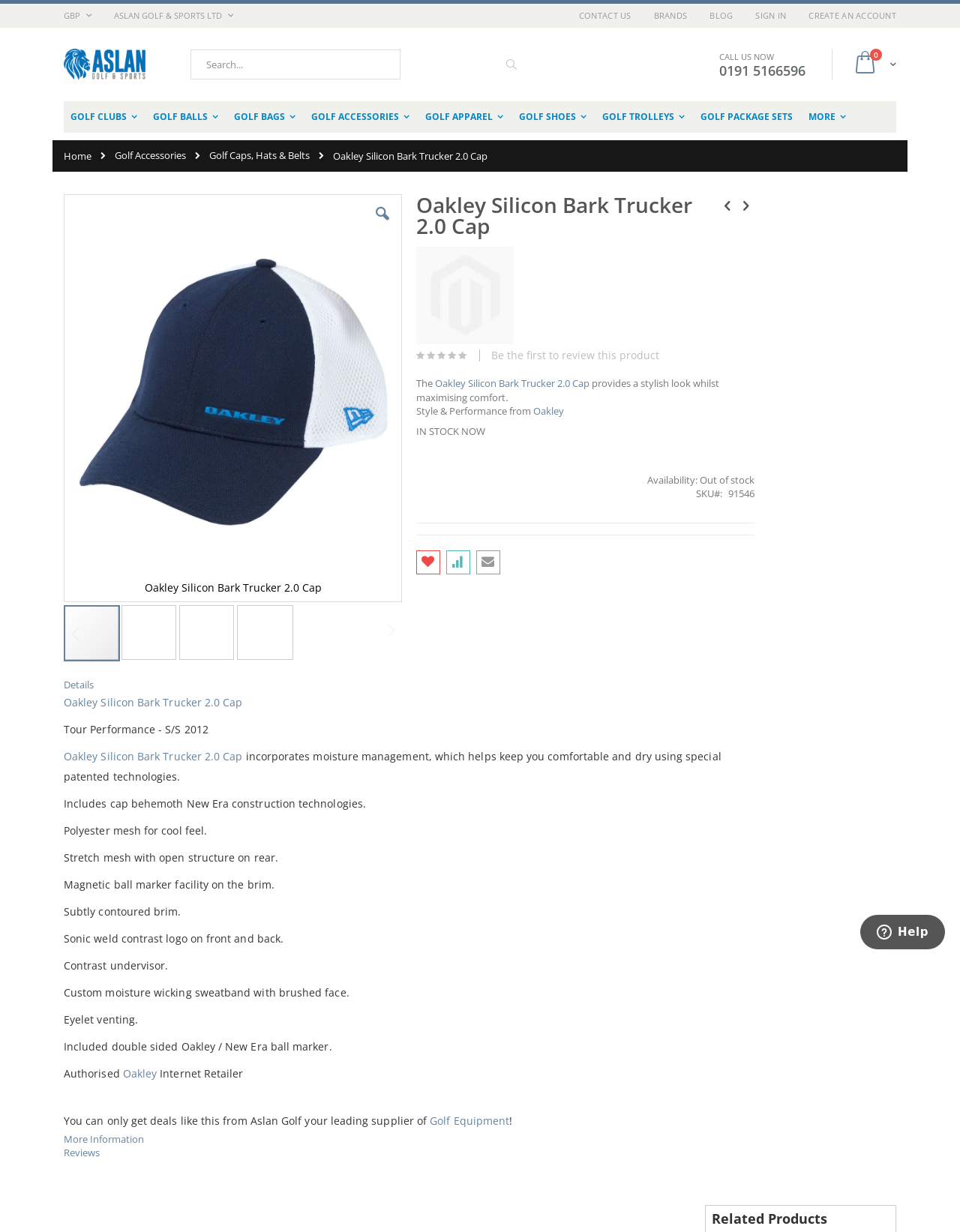Please determine the bounding box coordinates for the element that should be clicked to follow these instructions: "Search for products".

[0.198, 0.04, 0.417, 0.064]